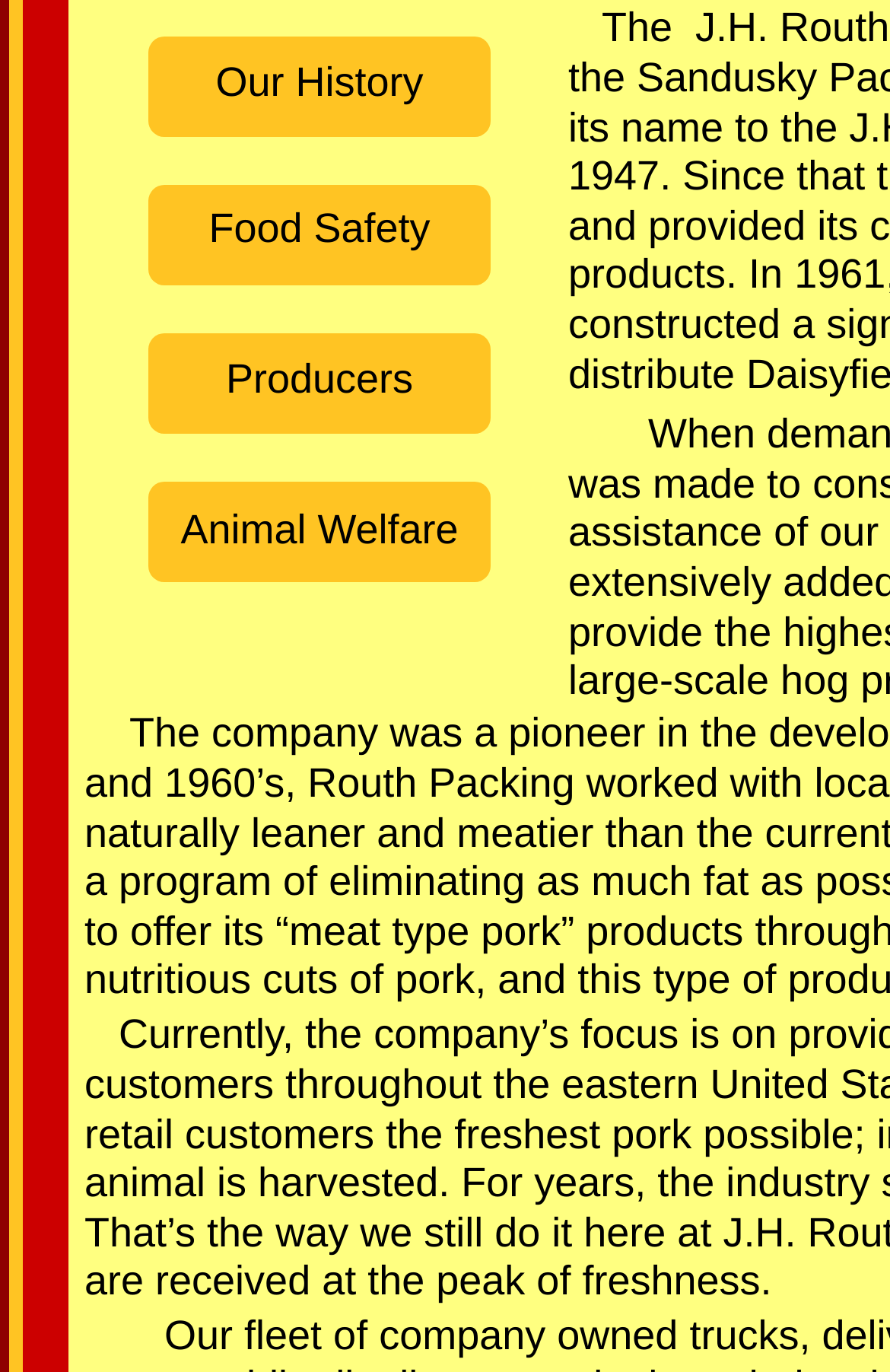Locate and provide the bounding box coordinates for the HTML element that matches this description: "Our History".

[0.167, 0.027, 0.551, 0.1]